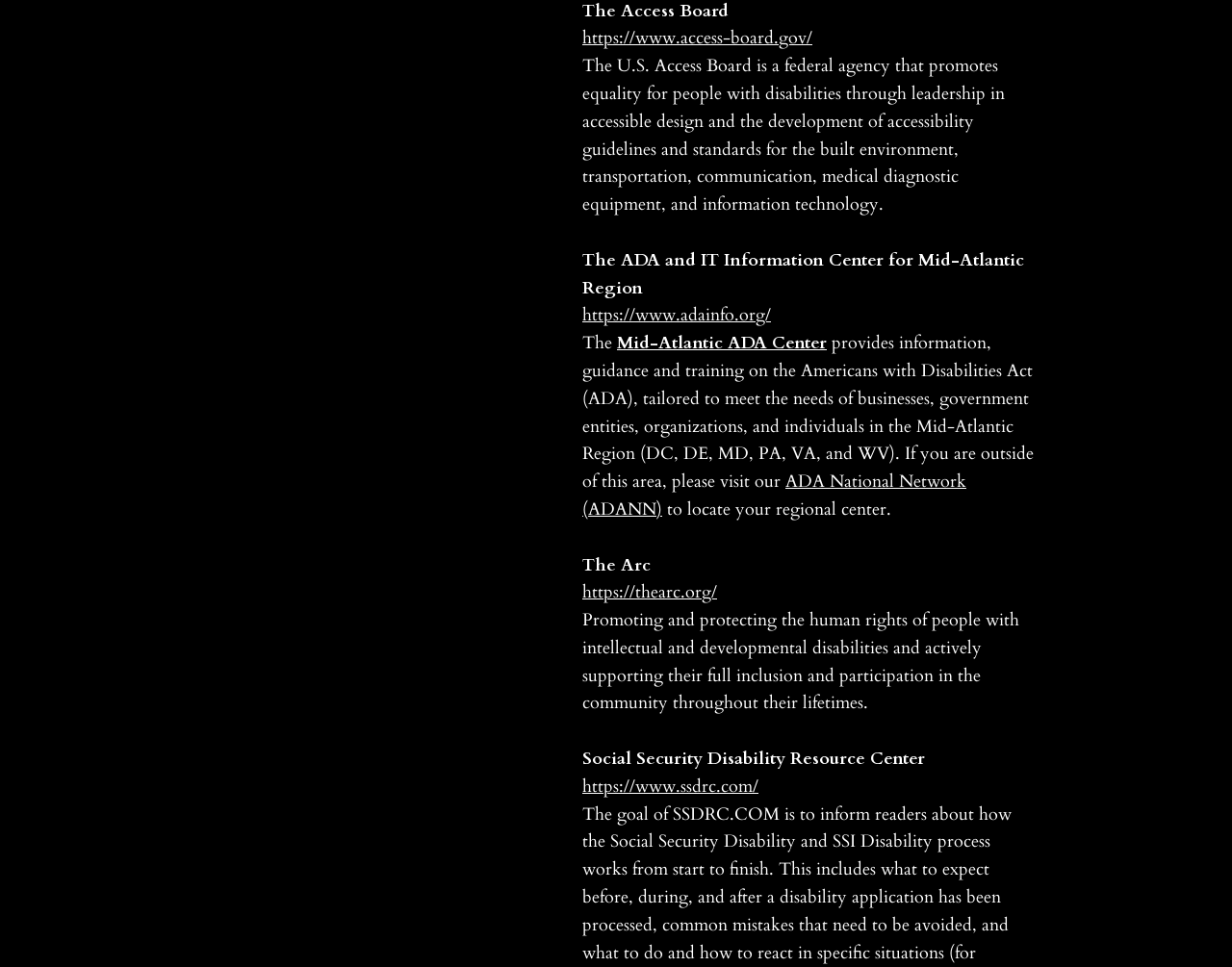How many regions are mentioned as being served by the Mid-Atlantic ADA Center?
Using the details shown in the screenshot, provide a comprehensive answer to the question.

The StaticText element with the text '...tailored to meet the needs of businesses, government entities, organizations, and individuals in the Mid-Atlantic Region (DC, DE, MD, PA, VA, and WV)...' mentions 6 regions being served by the Mid-Atlantic ADA Center.